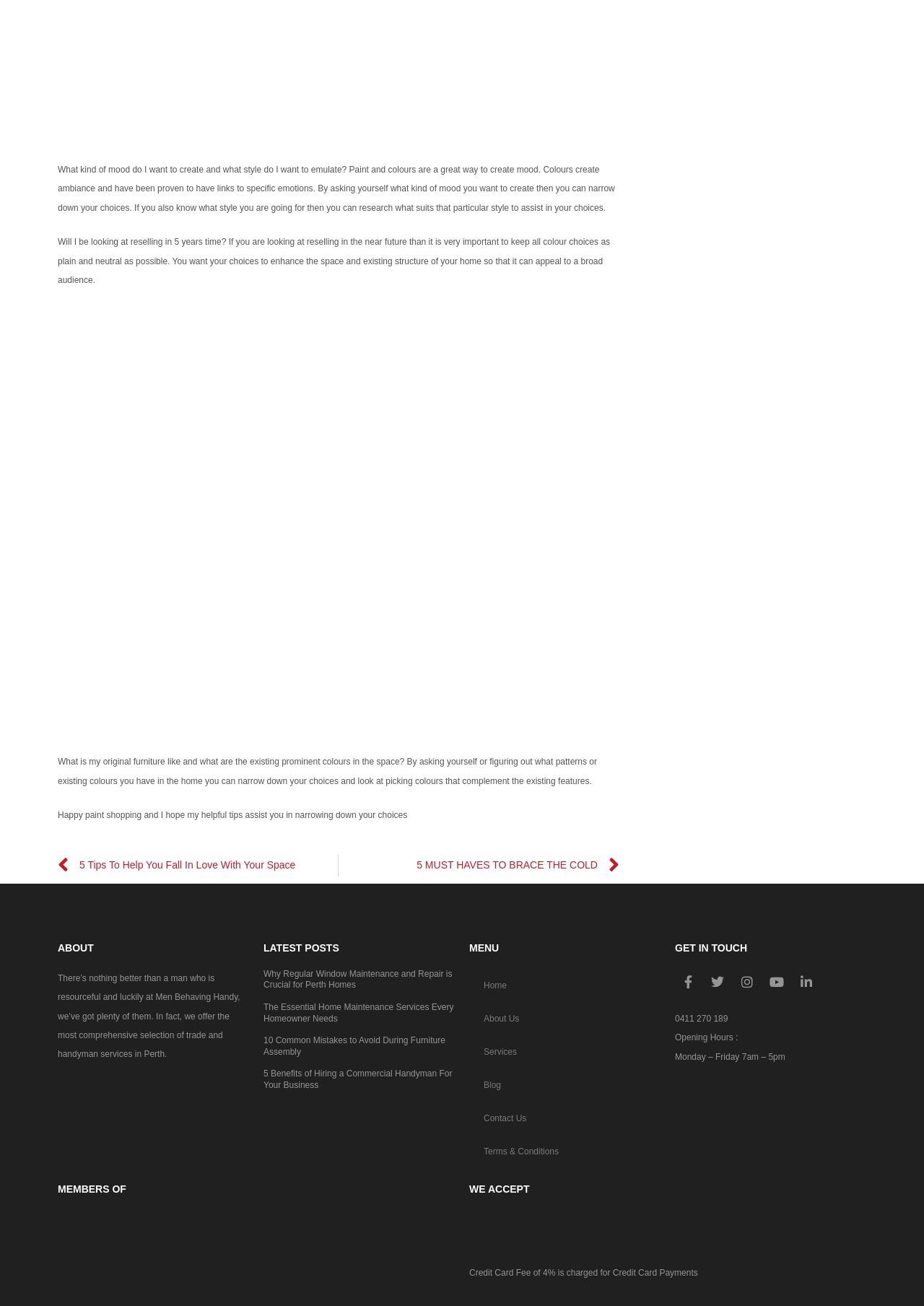Using the elements shown in the image, answer the question comprehensively: What is the purpose of considering the existing prominent colors in a space?

The purpose of considering the existing prominent colors in a space is to narrow down the color choices, as mentioned in the article, so that the new colors can complement the existing features.